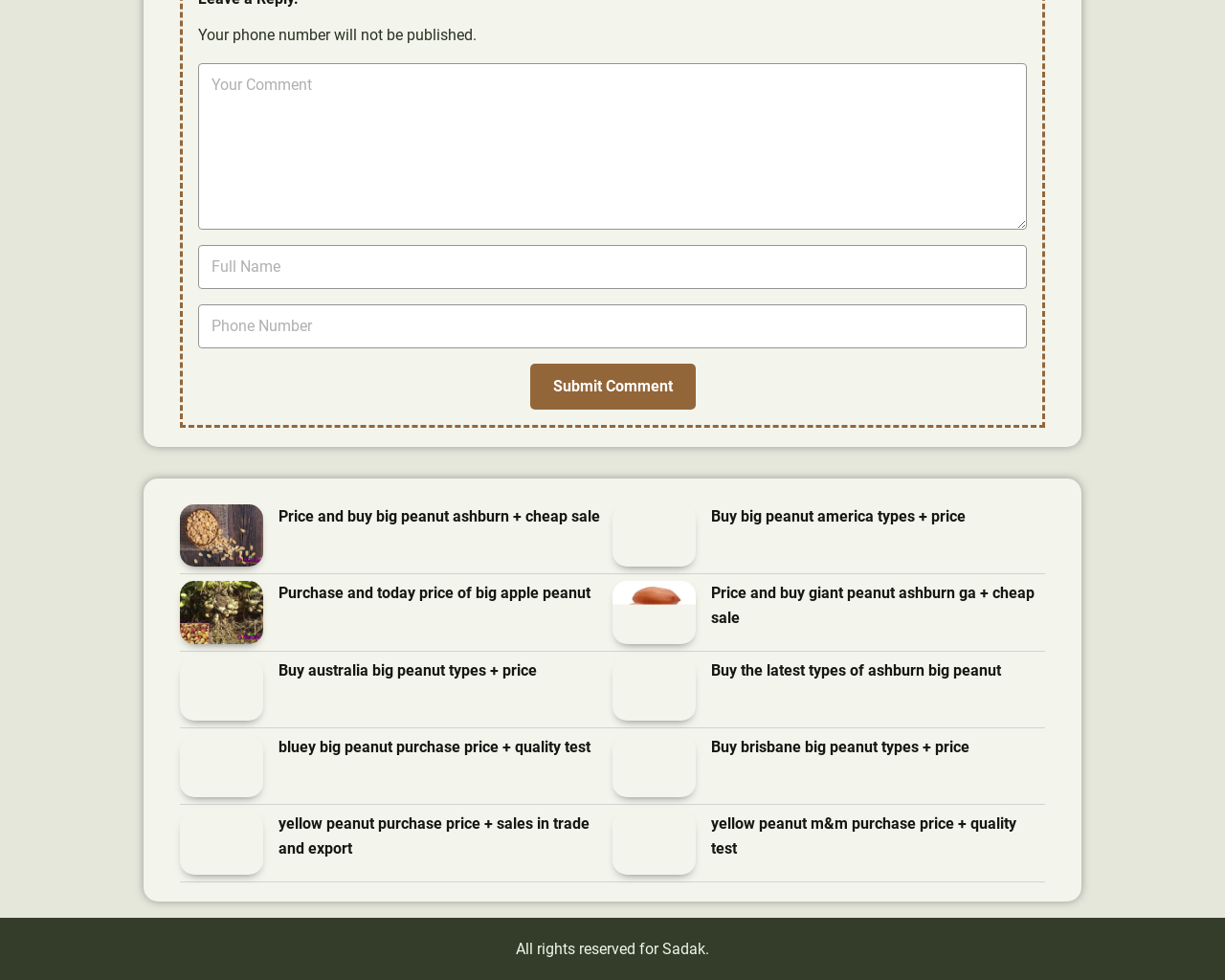What is the purpose of the textboxes?
Please provide a comprehensive and detailed answer to the question.

The webpage has three textboxes labeled 'Your Comment', 'Full Name', and 'Phone Number'. The presence of these textboxes suggests that the user is expected to input their comment information, which implies that the purpose of these textboxes is to collect user input.